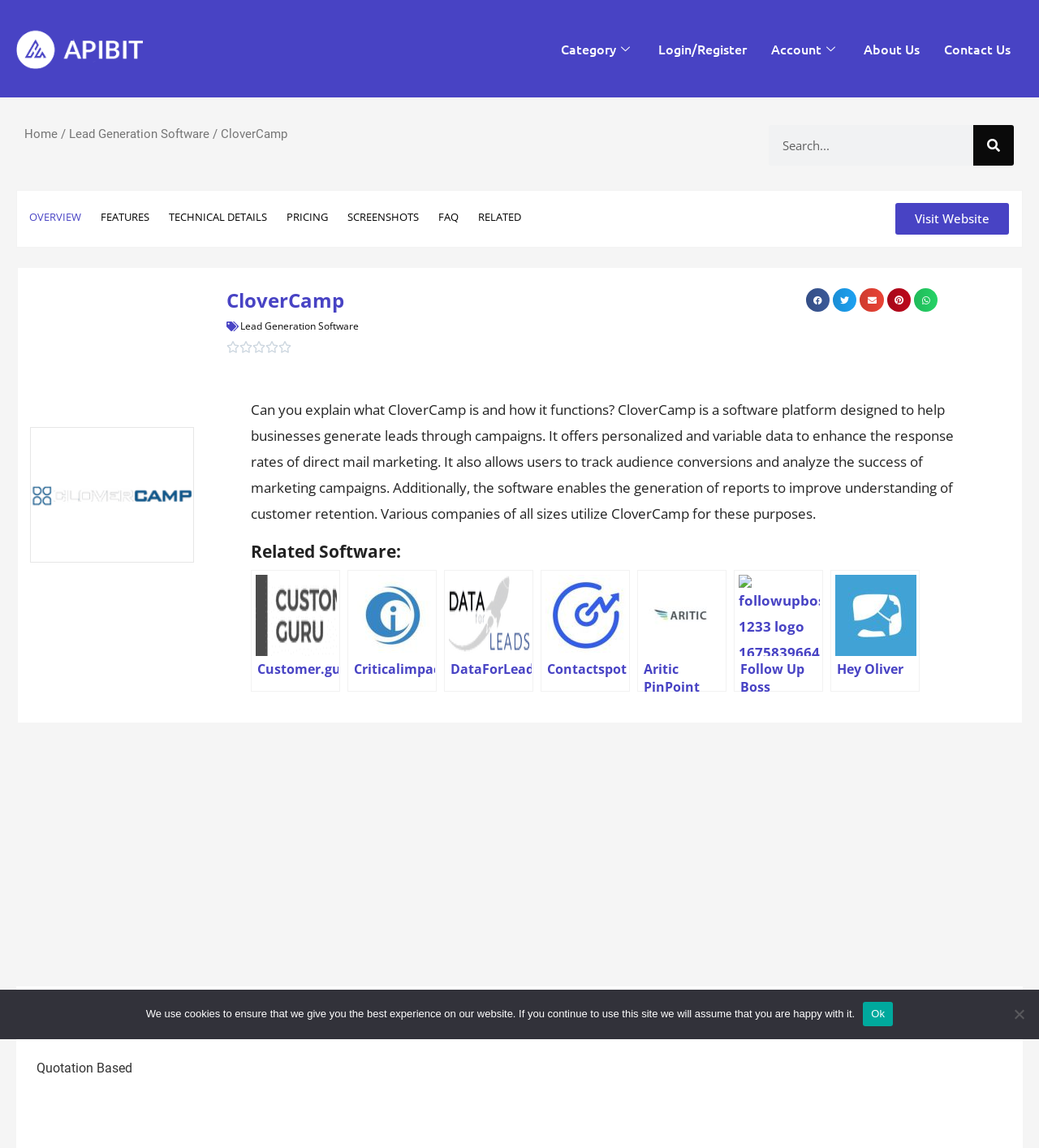Could you highlight the region that needs to be clicked to execute the instruction: "Click on the 'OVERVIEW' link"?

[0.028, 0.177, 0.078, 0.201]